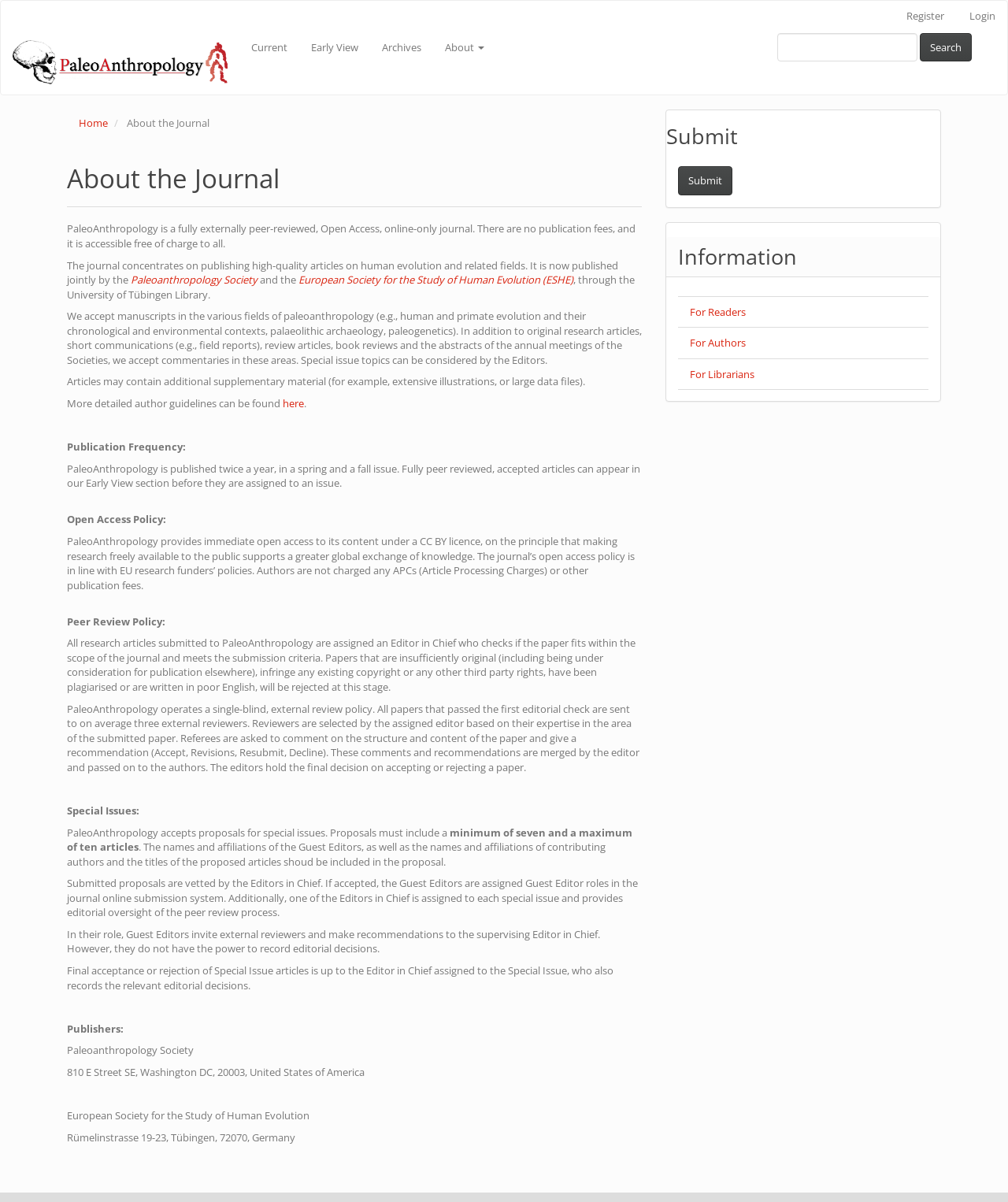What is the name of the journal?
Based on the screenshot, answer the question with a single word or phrase.

PaleoAnthropology